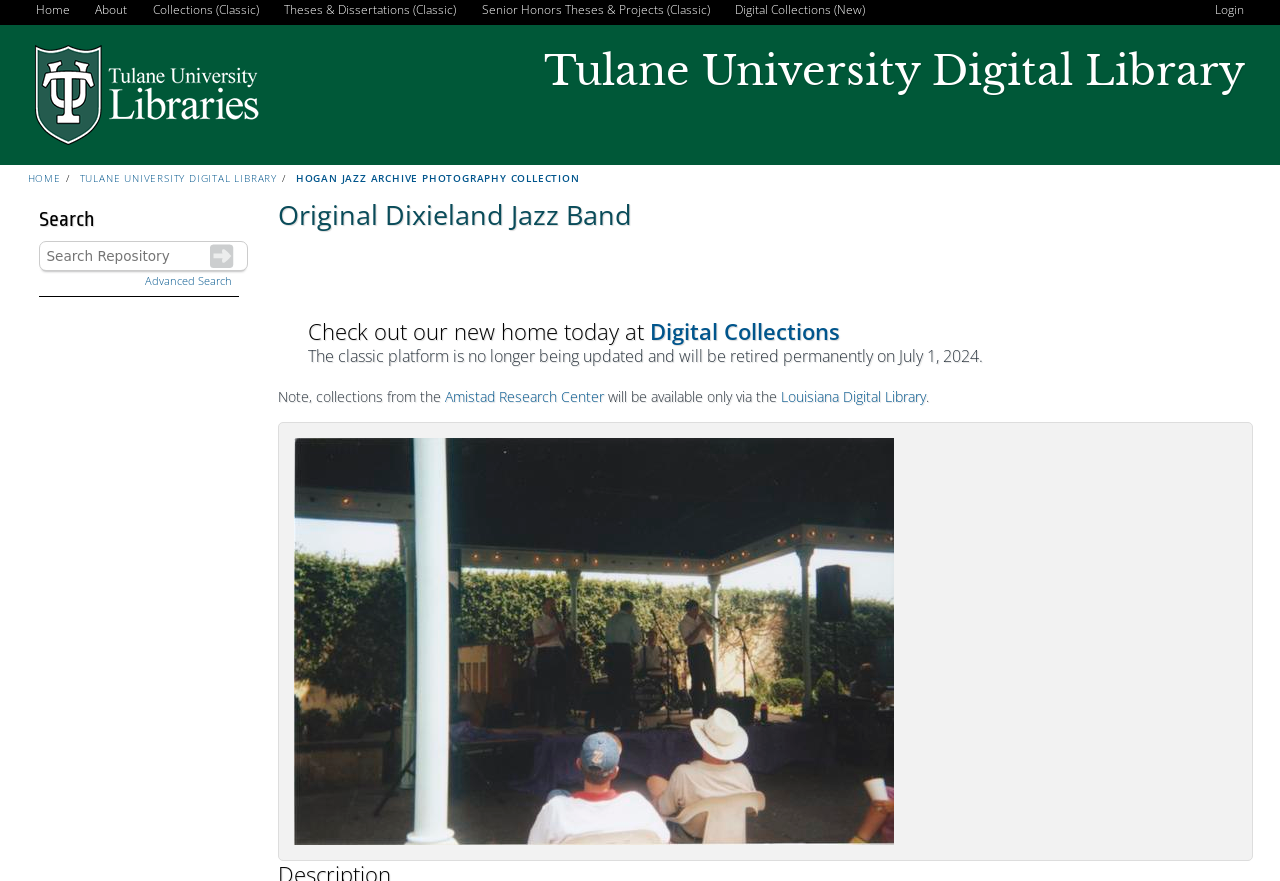Please identify the bounding box coordinates for the region that you need to click to follow this instruction: "Search for something".

[0.03, 0.273, 0.194, 0.307]